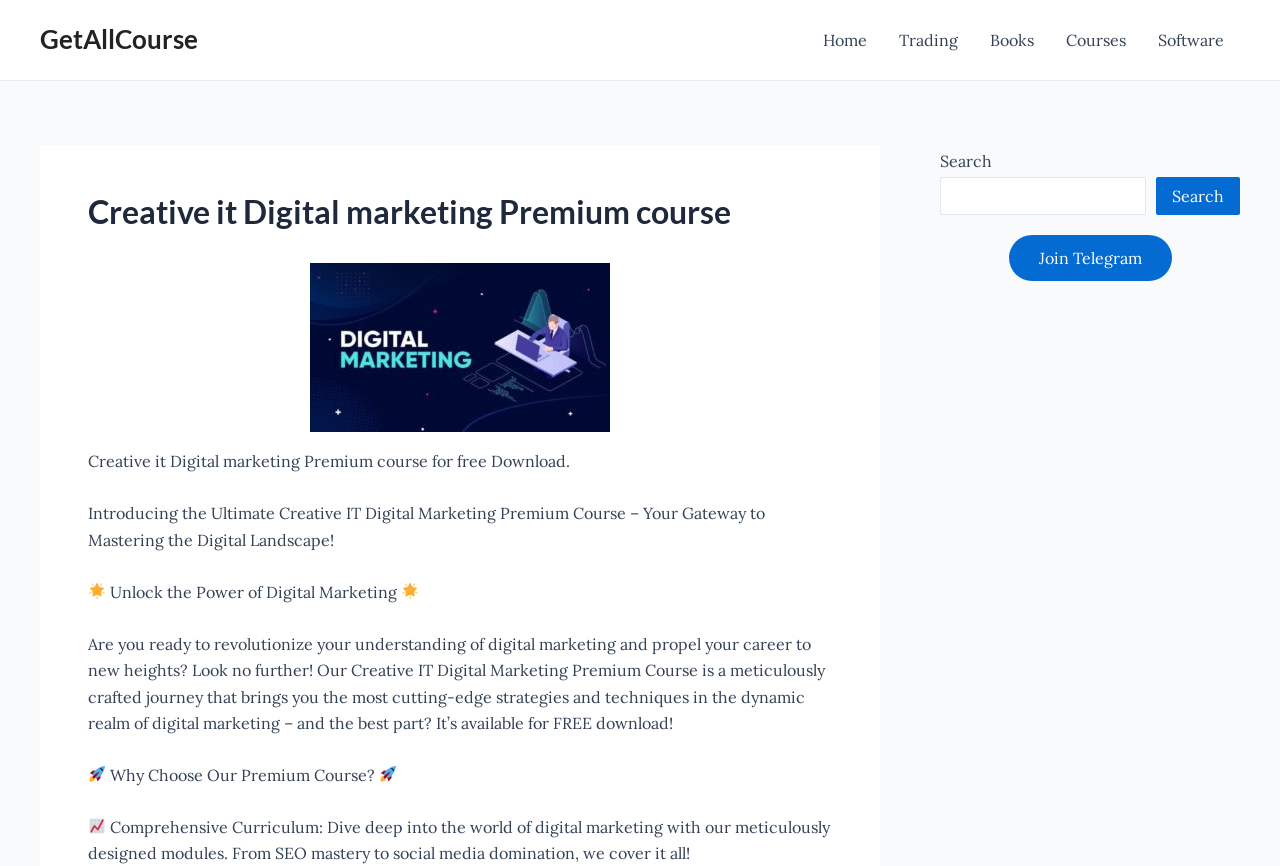Based on the image, give a detailed response to the question: What is the call-to-action for the course?

The webpage encourages users to download the course for free, as mentioned in the description and emphasized through the use of a rocket ship symbol (🚀).